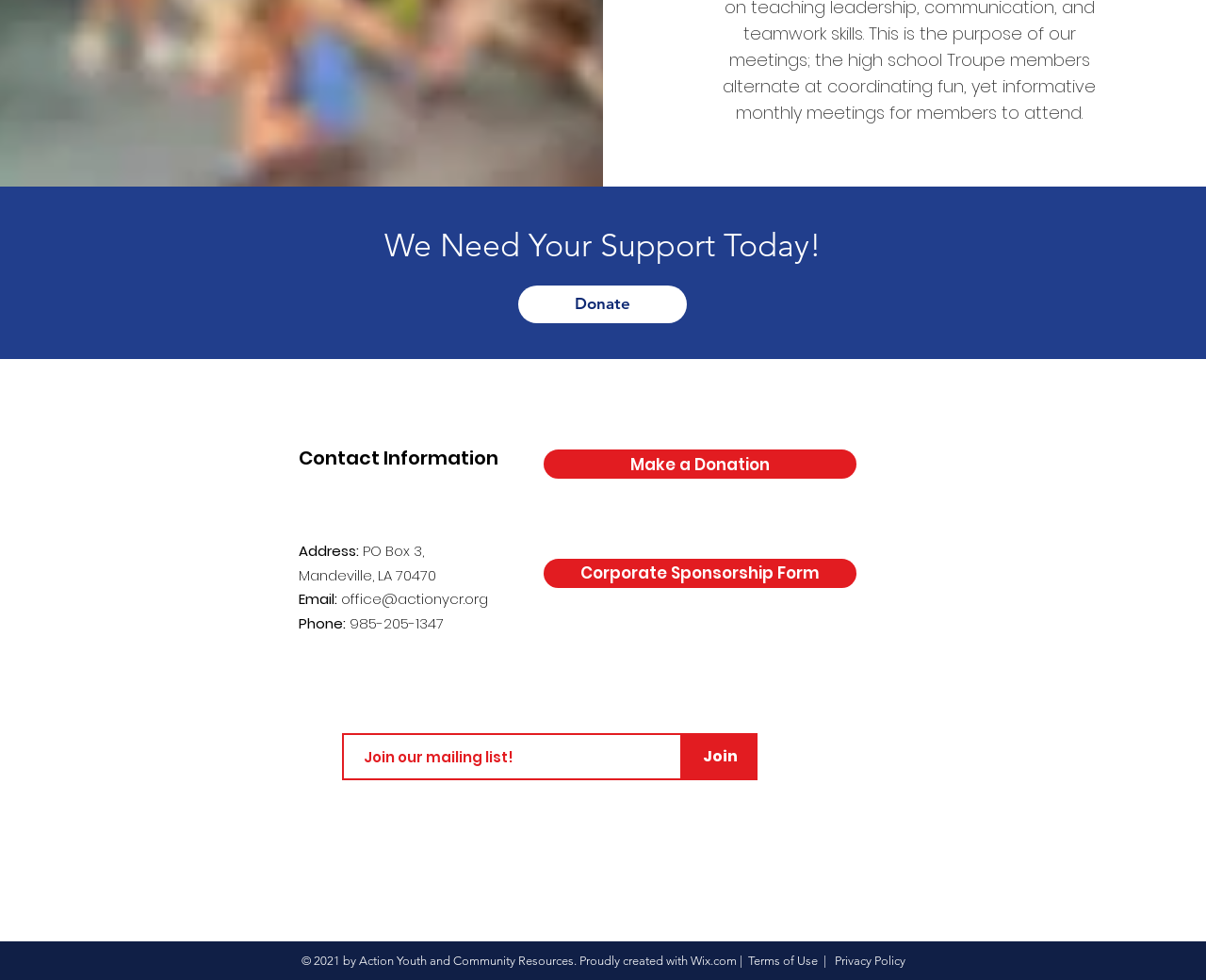Provide the bounding box coordinates in the format (top-left x, top-left y, bottom-right x, bottom-right y). All values are floating point numbers between 0 and 1. Determine the bounding box coordinate of the UI element described as: #Father Sugu

None